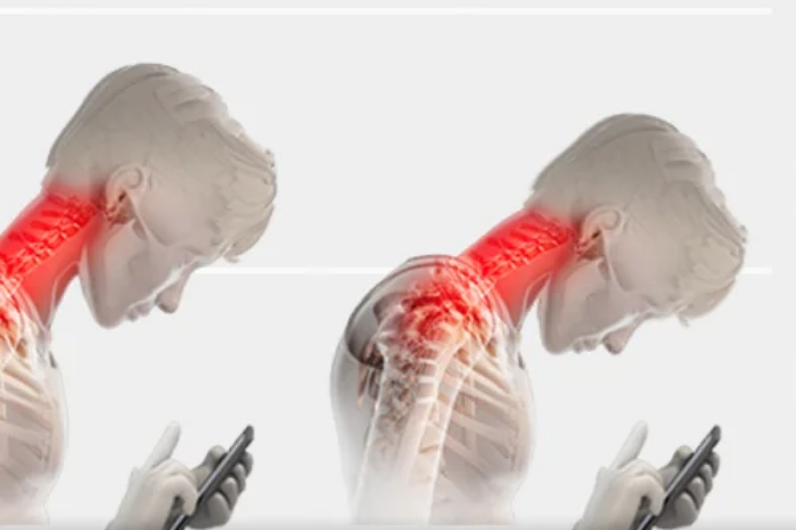Offer a thorough description of the image.

The image illustrates the impact of poor posture on the neck while looking down at a mobile device. On the left, a depiction of a person tilting their head forward shows highlighted areas of strain in the cervical spine, indicating stress and discomfort. The right side emphasizes the tension in the upper back and shoulders, further illustrating the correlation between device usage and neck pain. This visual reinforces the discussion about "Neck Pain When Looking Down," outlining the ergonomic challenges posed by modern technology and its effects on our musculoskeletal health.